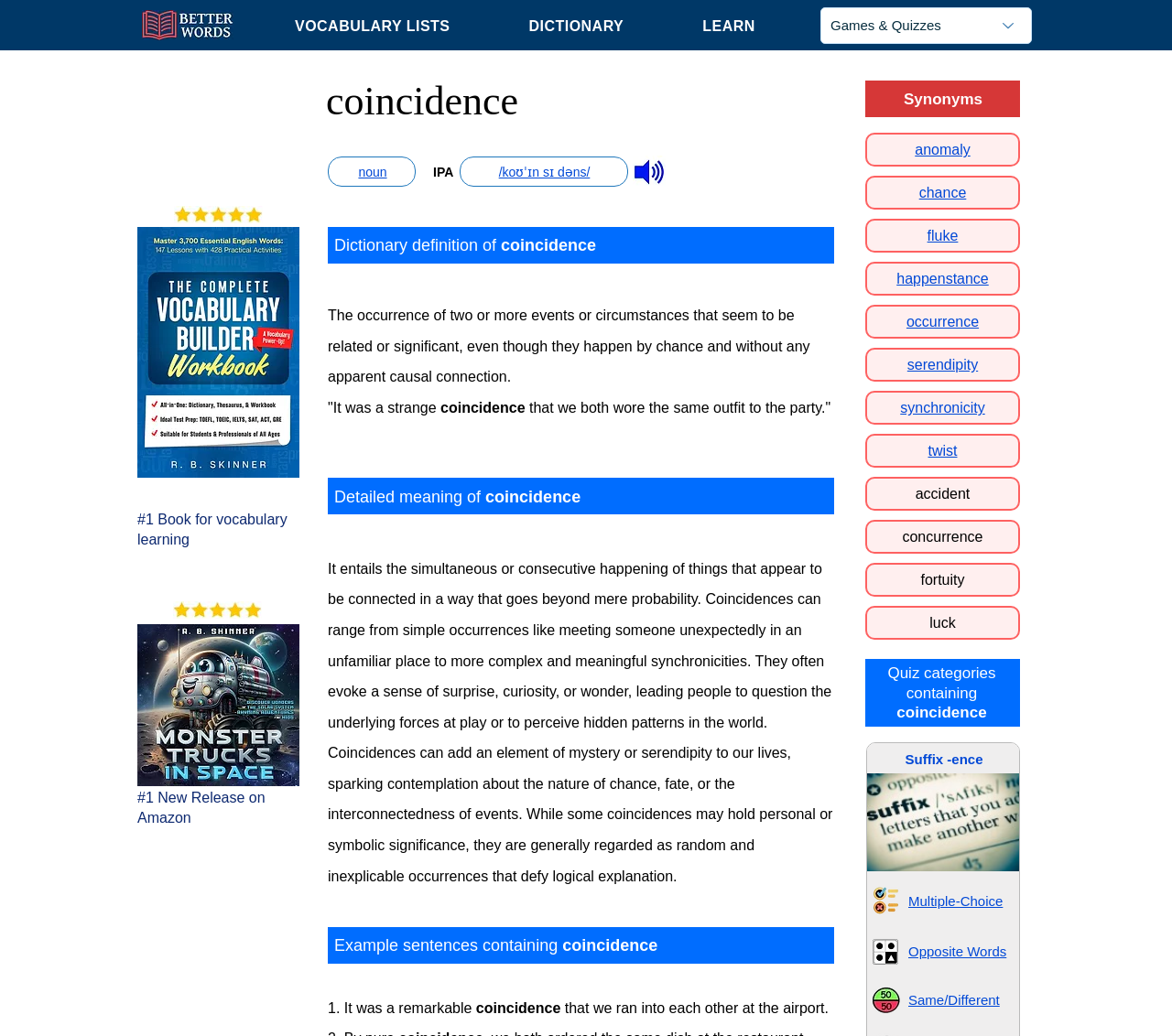Indicate the bounding box coordinates of the clickable region to achieve the following instruction: "Click the 'LEARN' button."

[0.599, 0.009, 0.644, 0.042]